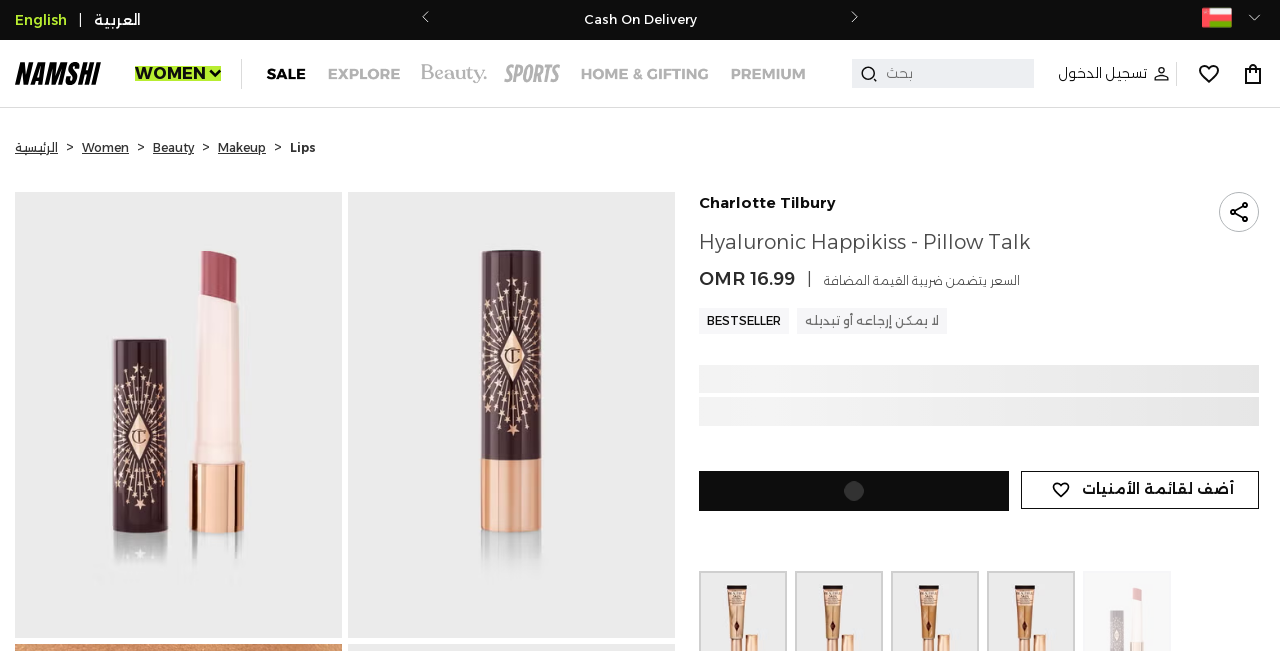Could you find the bounding box coordinates of the clickable area to complete this instruction: "View sale items"?

[0.205, 0.061, 0.248, 0.164]